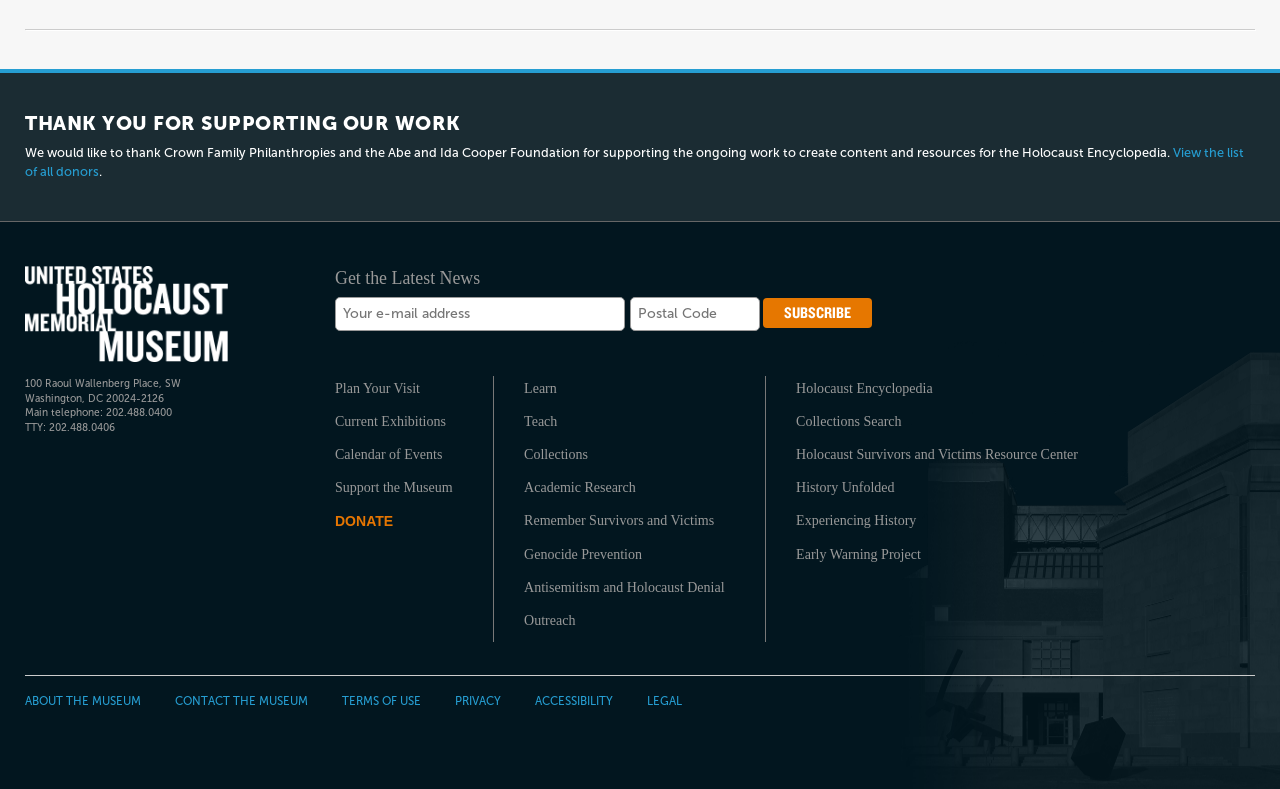What is the topic of the 'Holocaust Encyclopedia' link?
Refer to the image and give a detailed answer to the query.

The 'Holocaust Encyclopedia' link is likely related to the topic of the Holocaust, given its name and the context of the museum's website.